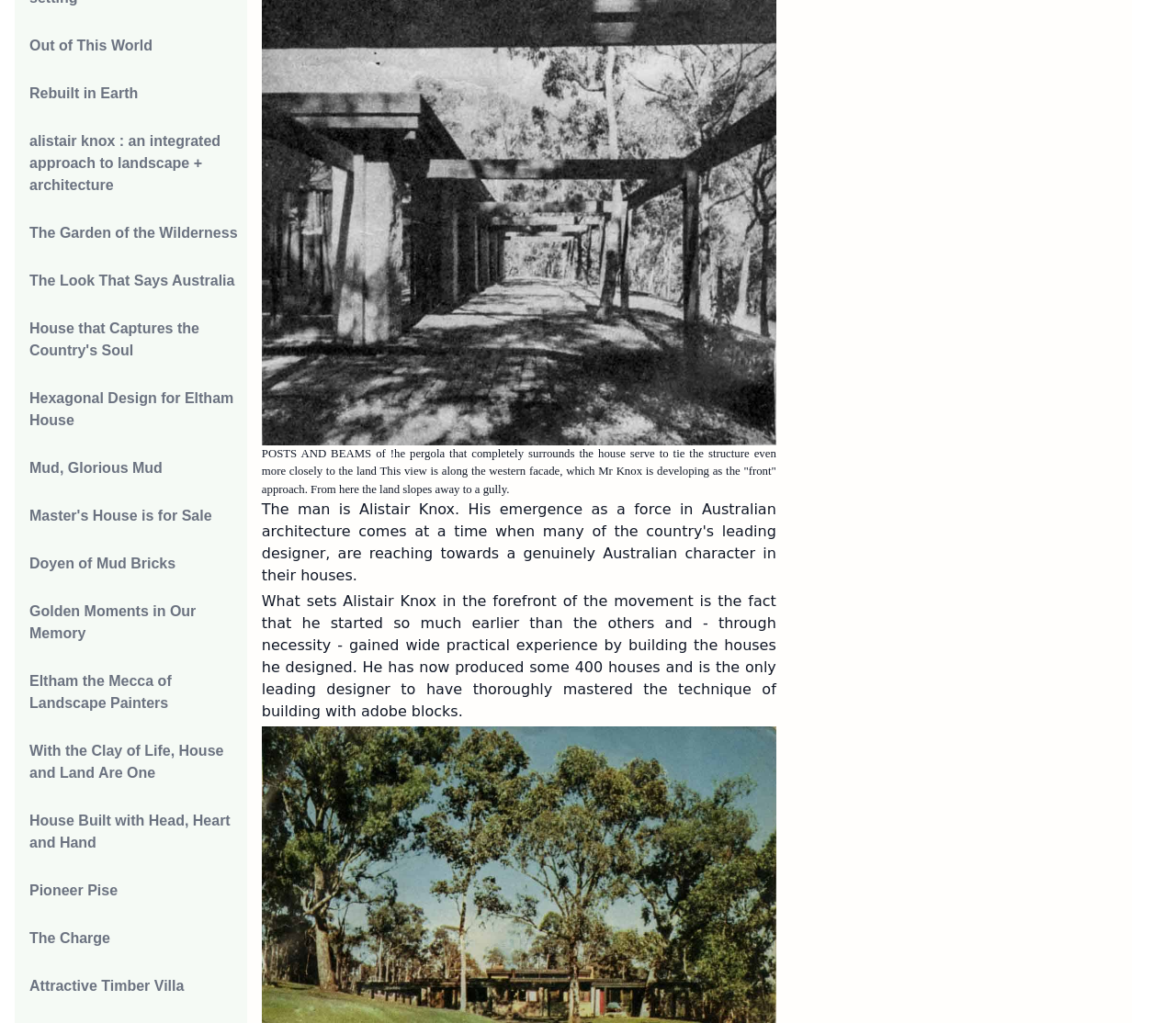Locate the bounding box coordinates of the area you need to click to fulfill this instruction: 'learn about 'House that Captures the Country's Soul''. The coordinates must be in the form of four float numbers ranging from 0 to 1: [left, top, right, bottom].

[0.025, 0.313, 0.169, 0.35]